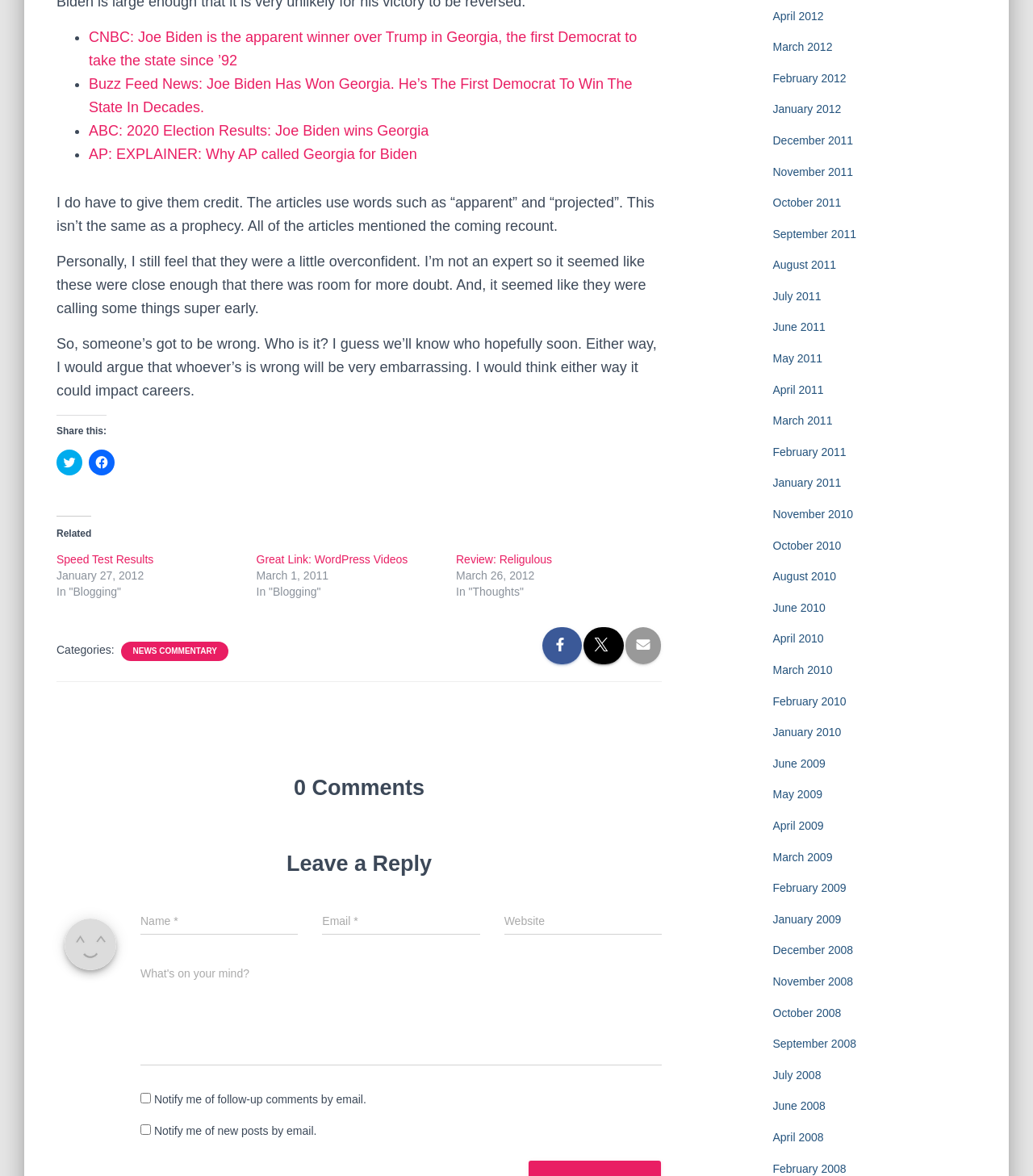Bounding box coordinates should be in the format (top-left x, top-left y, bottom-right x, bottom-right y) and all values should be floating point numbers between 0 and 1. Determine the bounding box coordinate for the UI element described as: parent_node: Email * name="email"

[0.312, 0.77, 0.465, 0.795]